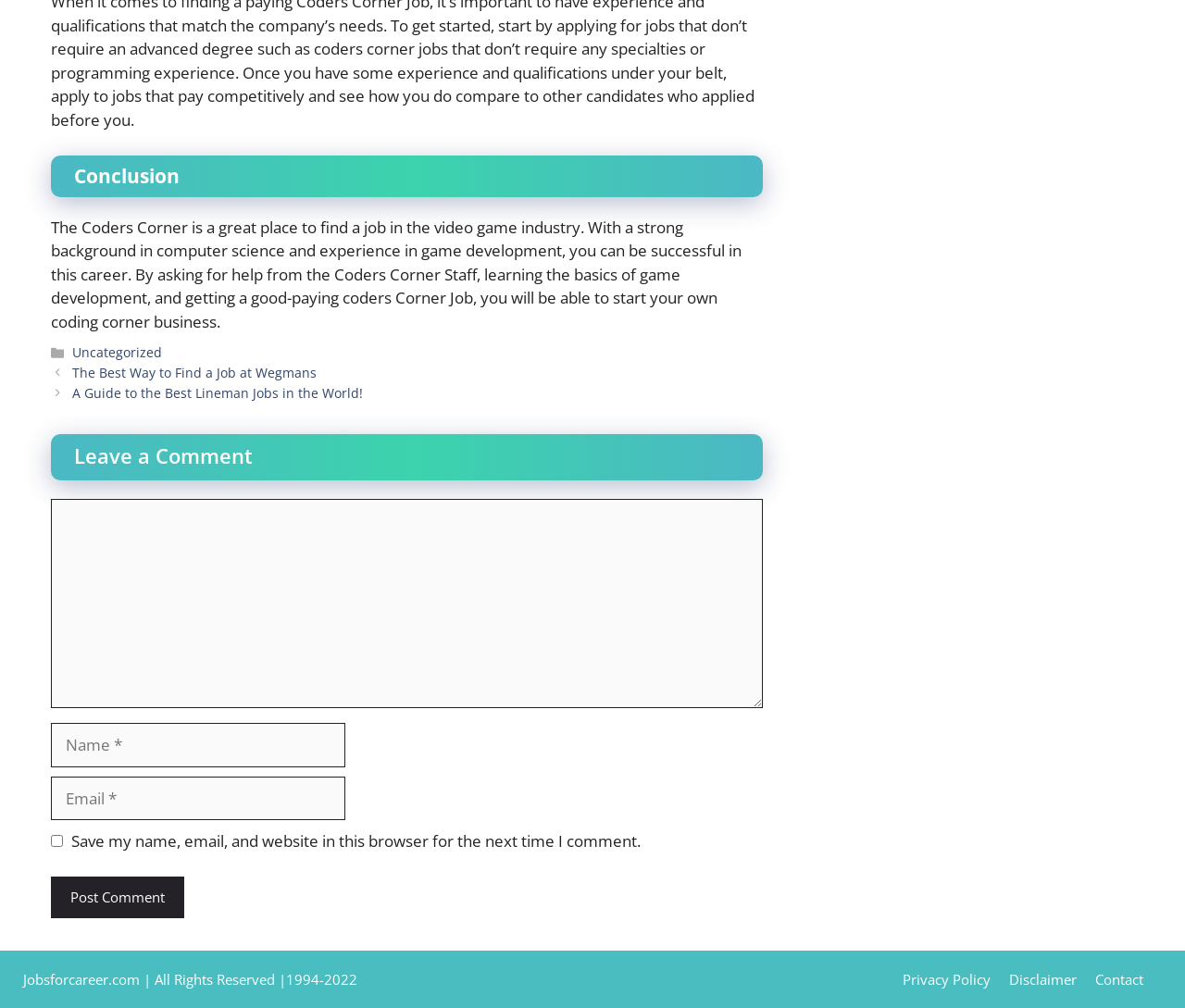Locate the UI element described by Privacy Policy in the provided webpage screenshot. Return the bounding box coordinates in the format (top-left x, top-left y, bottom-right x, bottom-right y), ensuring all values are between 0 and 1.

[0.762, 0.962, 0.836, 0.98]